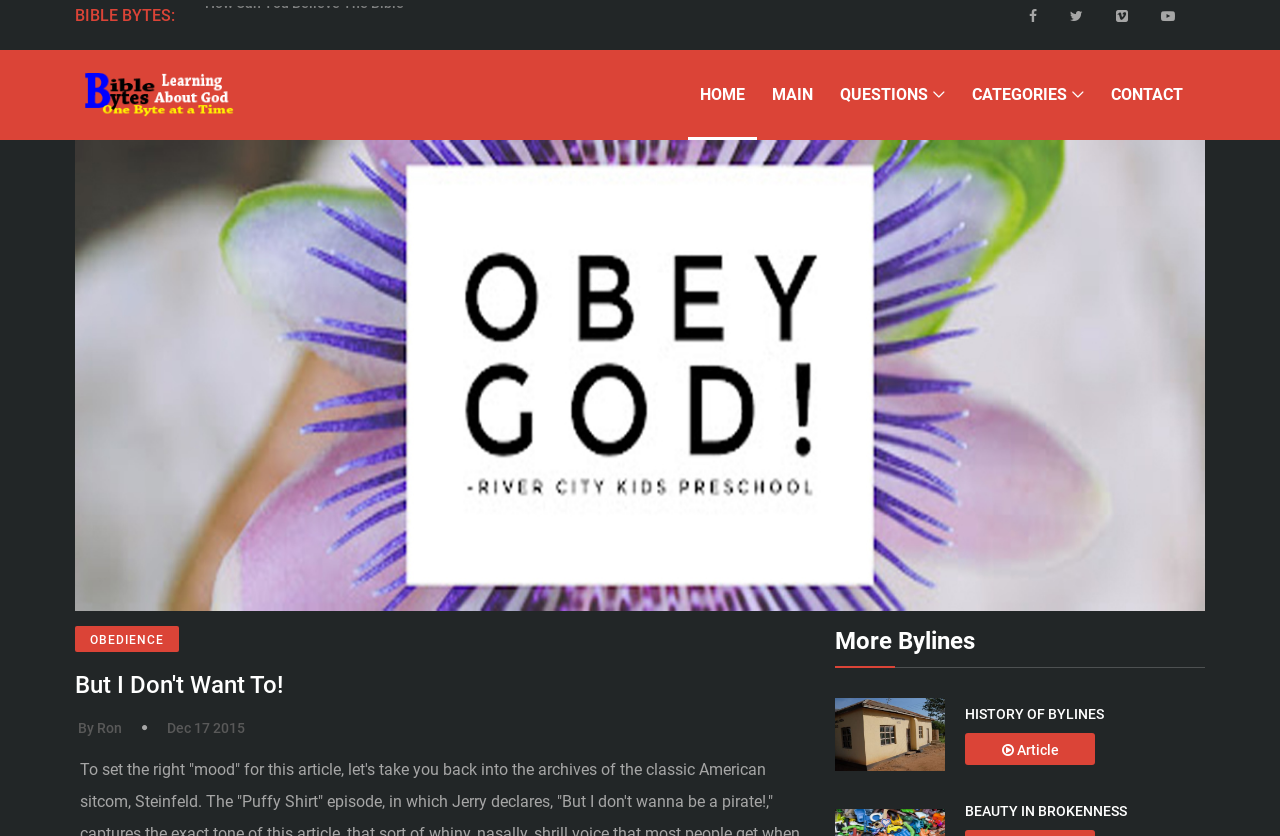Locate the bounding box coordinates of the element's region that should be clicked to carry out the following instruction: "Read 'Does God Really Exist'". The coordinates need to be four float numbers between 0 and 1, i.e., [left, top, right, bottom].

[0.16, 0.017, 0.496, 0.042]